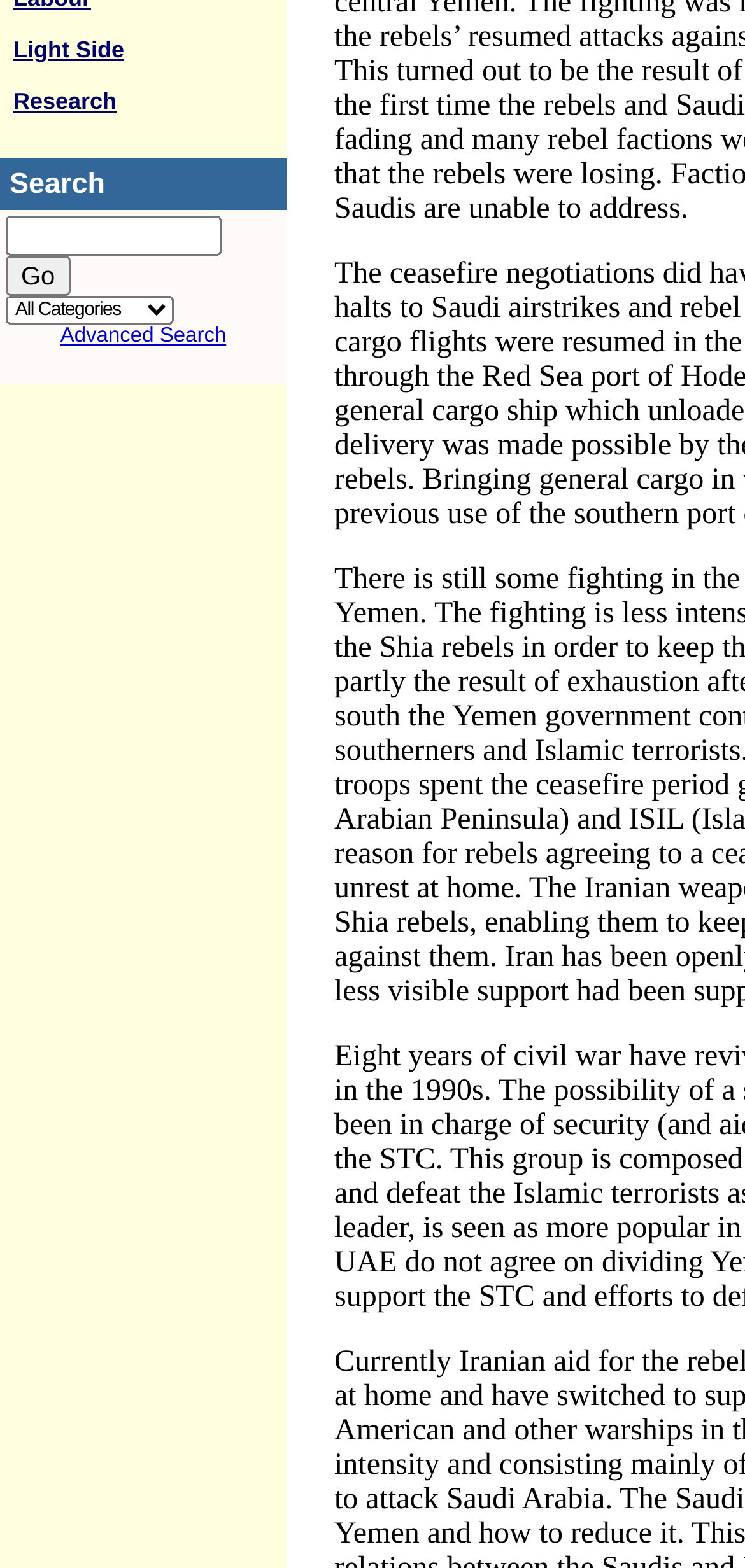From the element description: "Research", extract the bounding box coordinates of the UI element. The coordinates should be expressed as four float numbers between 0 and 1, in the order [left, top, right, bottom].

[0.018, 0.056, 0.157, 0.073]